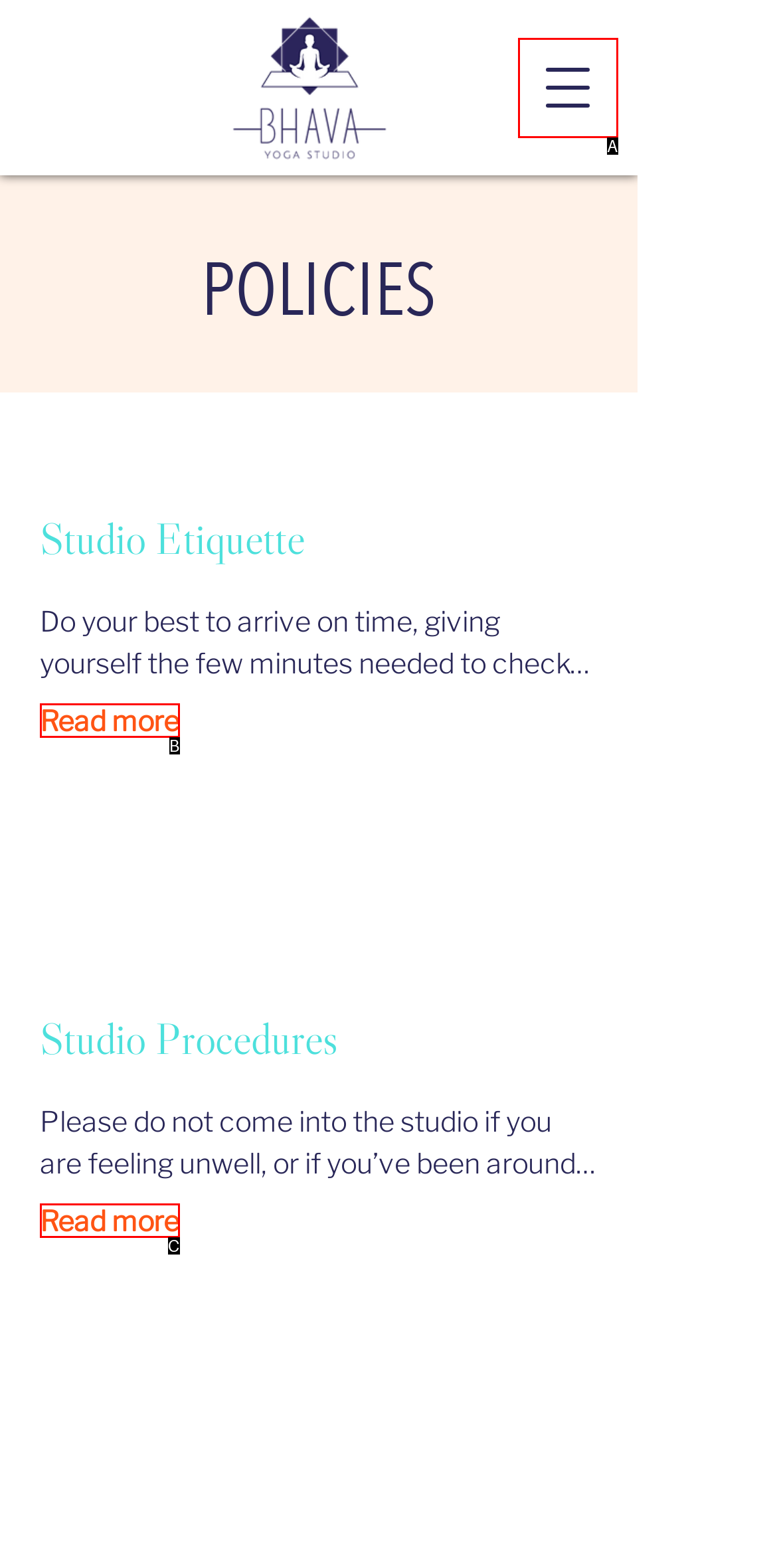From the options presented, which lettered element matches this description: Menu
Reply solely with the letter of the matching option.

None